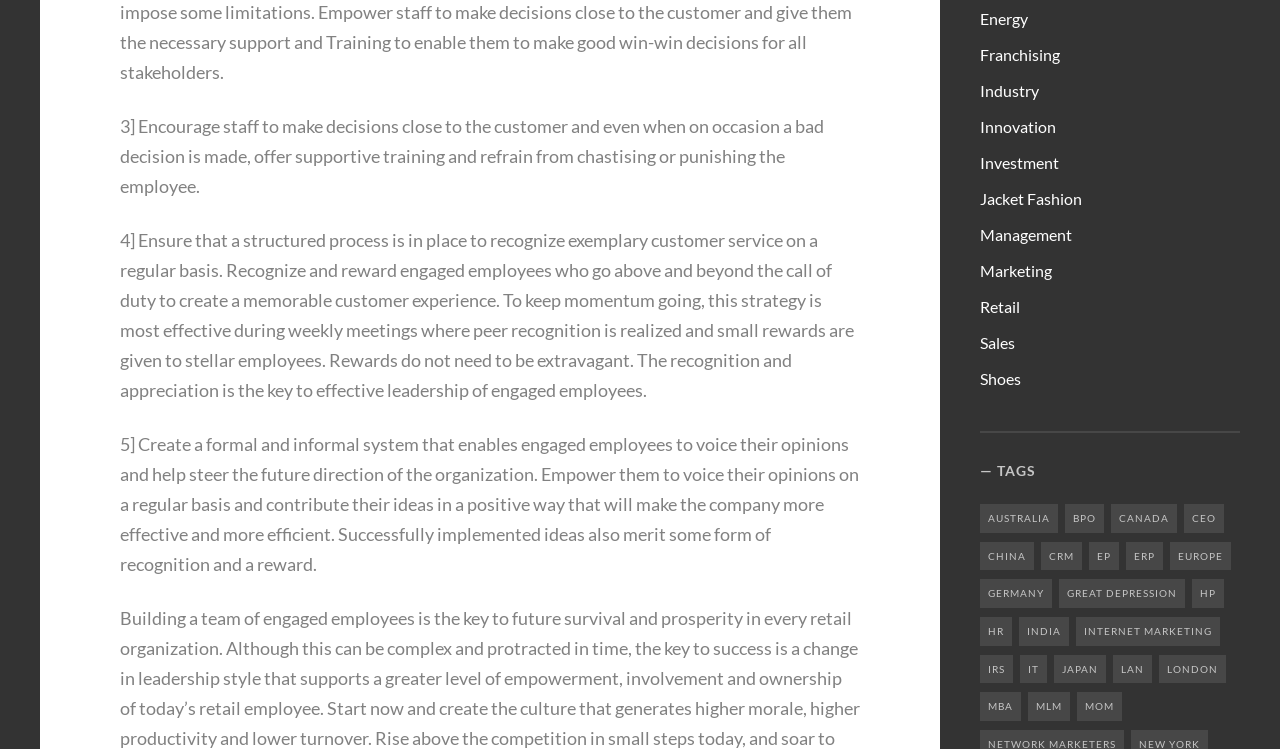What is the benefit of empowering engaged employees to voice their opinions?
Using the image, provide a concise answer in one word or a short phrase.

To make the company more effective and efficient